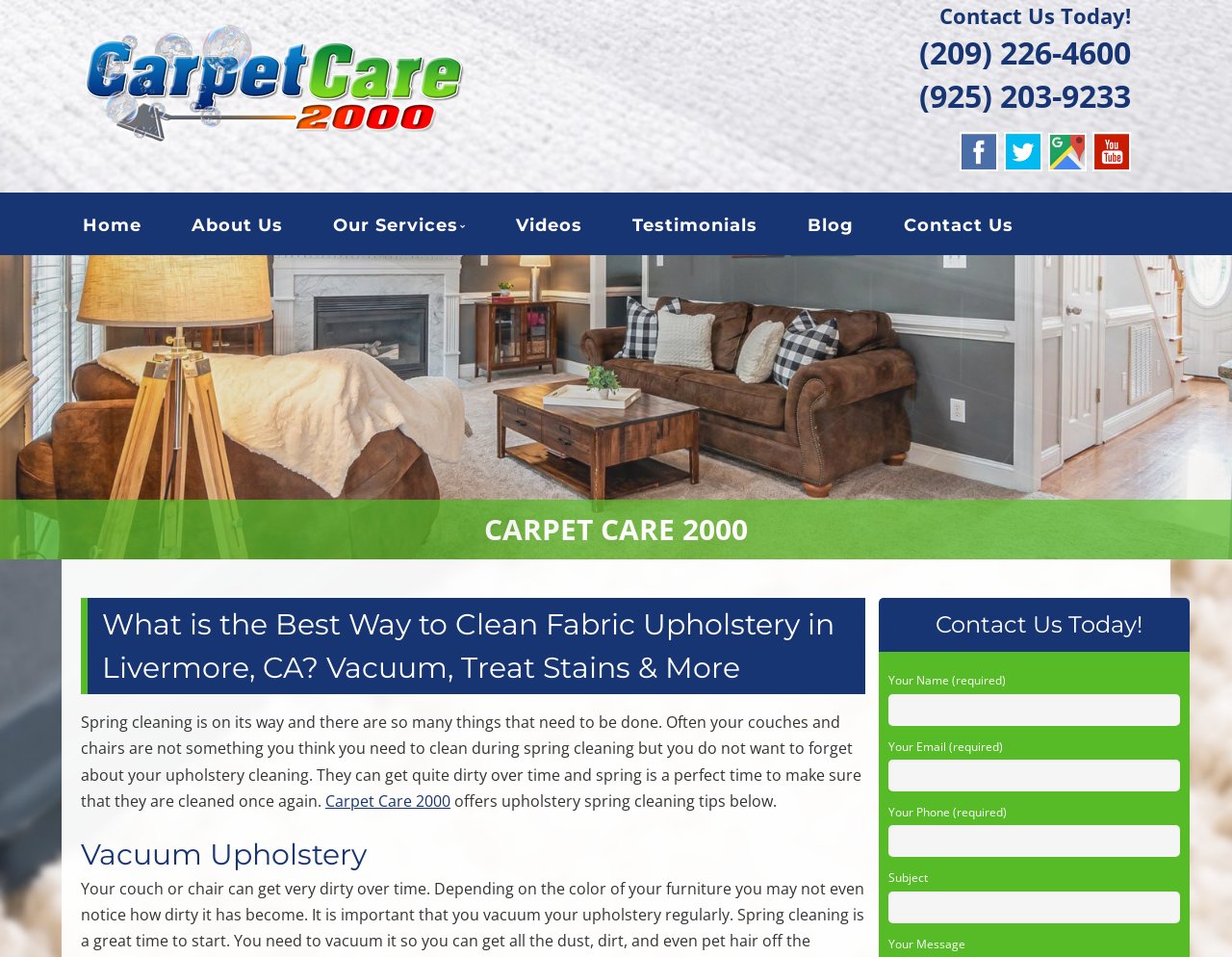Please specify the bounding box coordinates of the clickable region necessary for completing the following instruction: "Click on the 'Contact Us Today!' link". The coordinates must consist of four float numbers between 0 and 1, i.e., [left, top, right, bottom].

[0.763, 0.001, 0.918, 0.031]